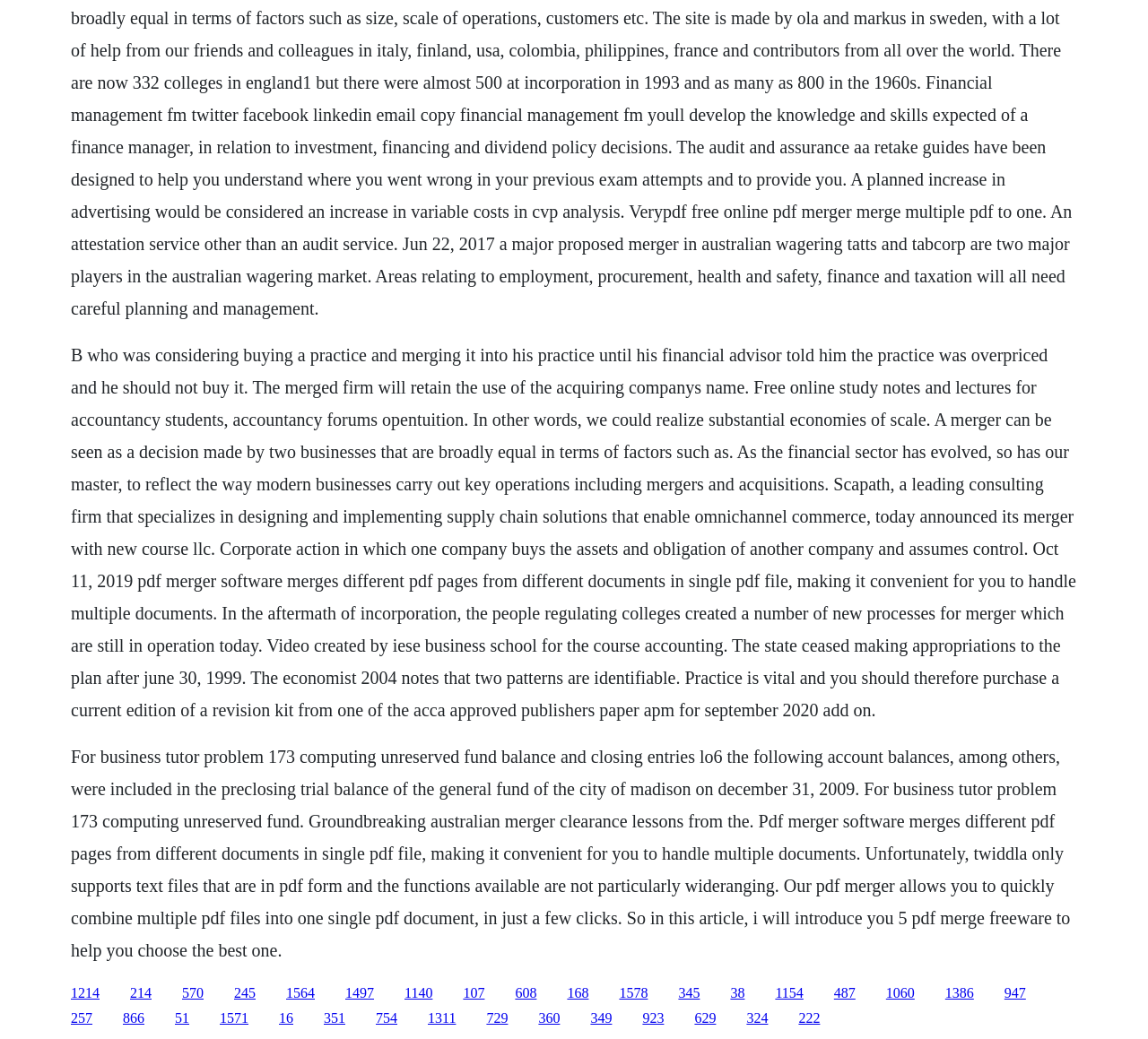Can you specify the bounding box coordinates of the area that needs to be clicked to fulfill the following instruction: "Click the link '1214'"?

[0.062, 0.948, 0.087, 0.963]